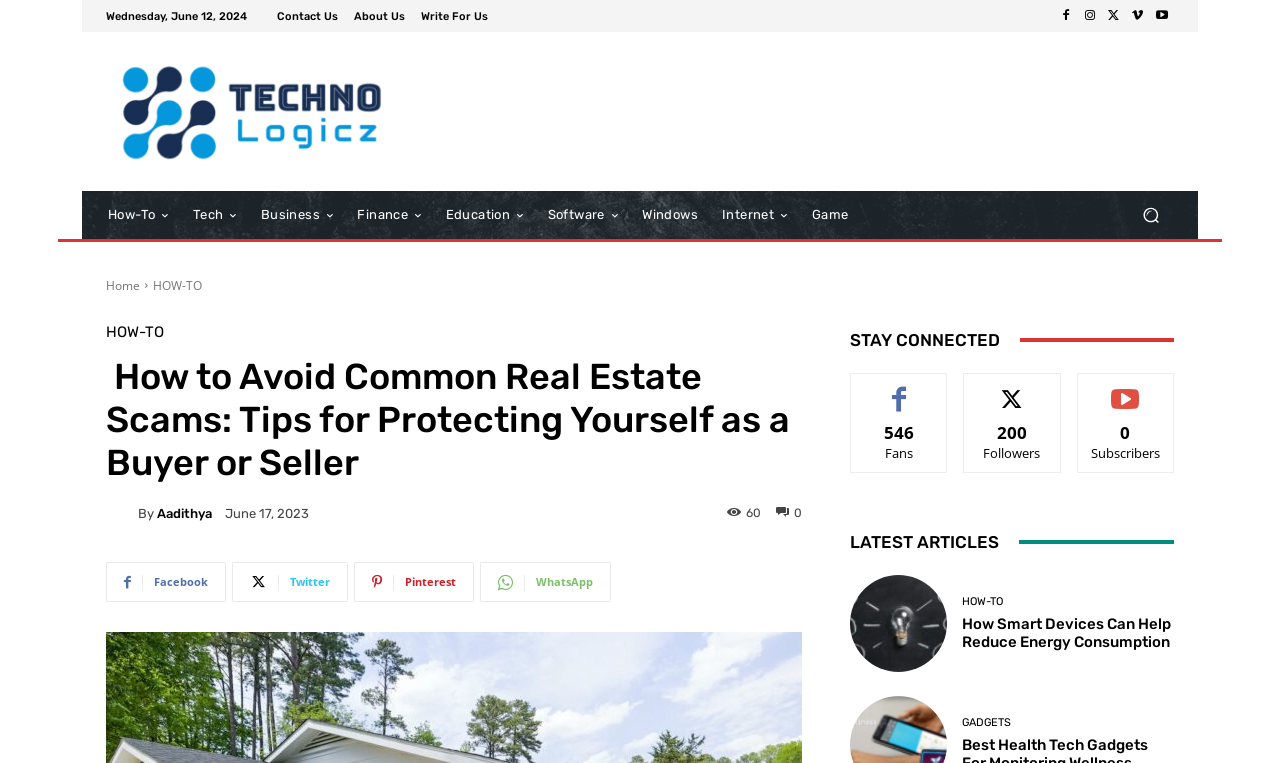Can you find the bounding box coordinates of the area I should click to execute the following instruction: "Read the article 'How Smart Devices Can Help Reduce Energy Consumption'"?

[0.664, 0.753, 0.74, 0.88]